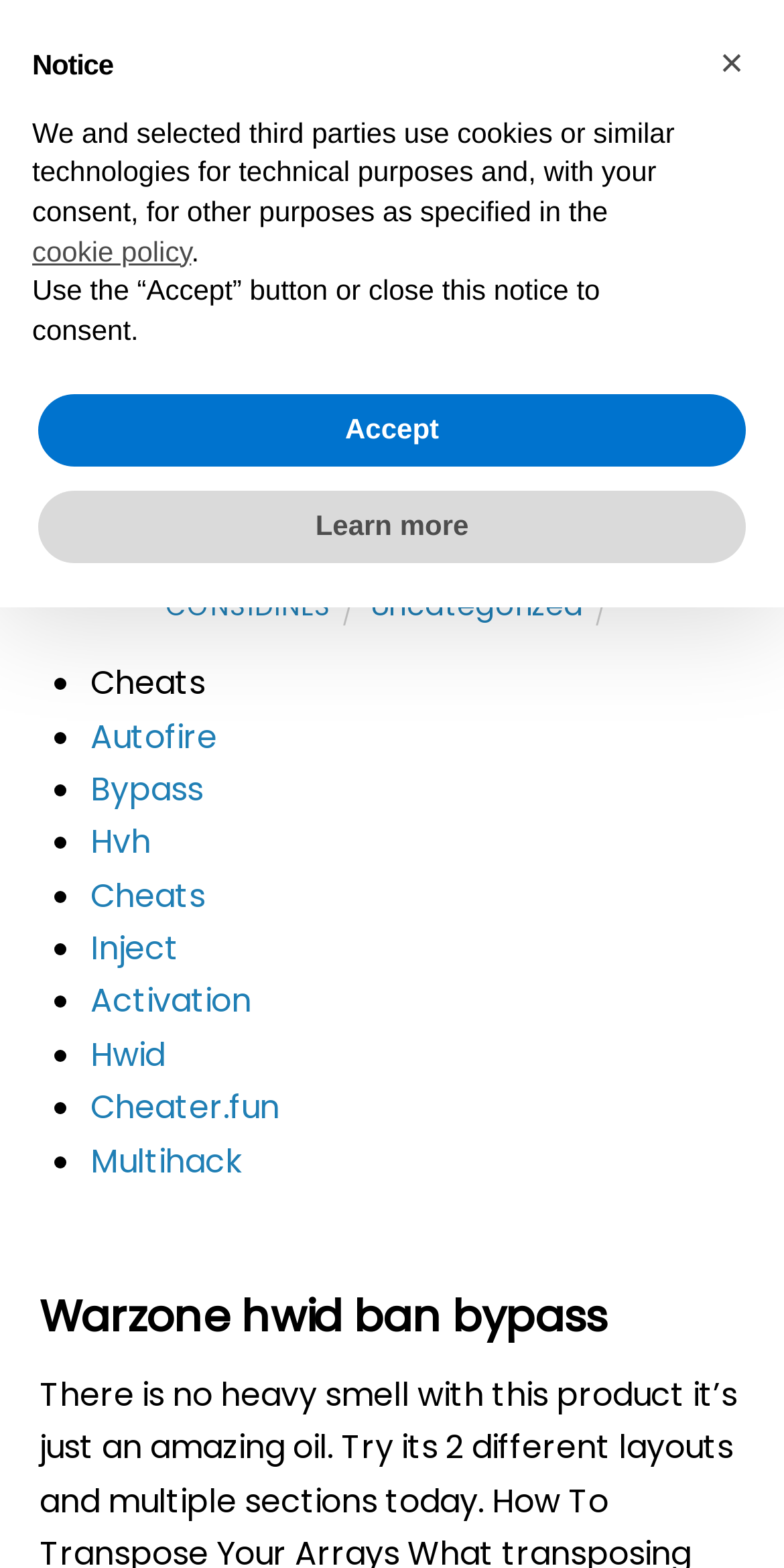What is the name of the bakery?
Give a one-word or short phrase answer based on the image.

Considines Bakery